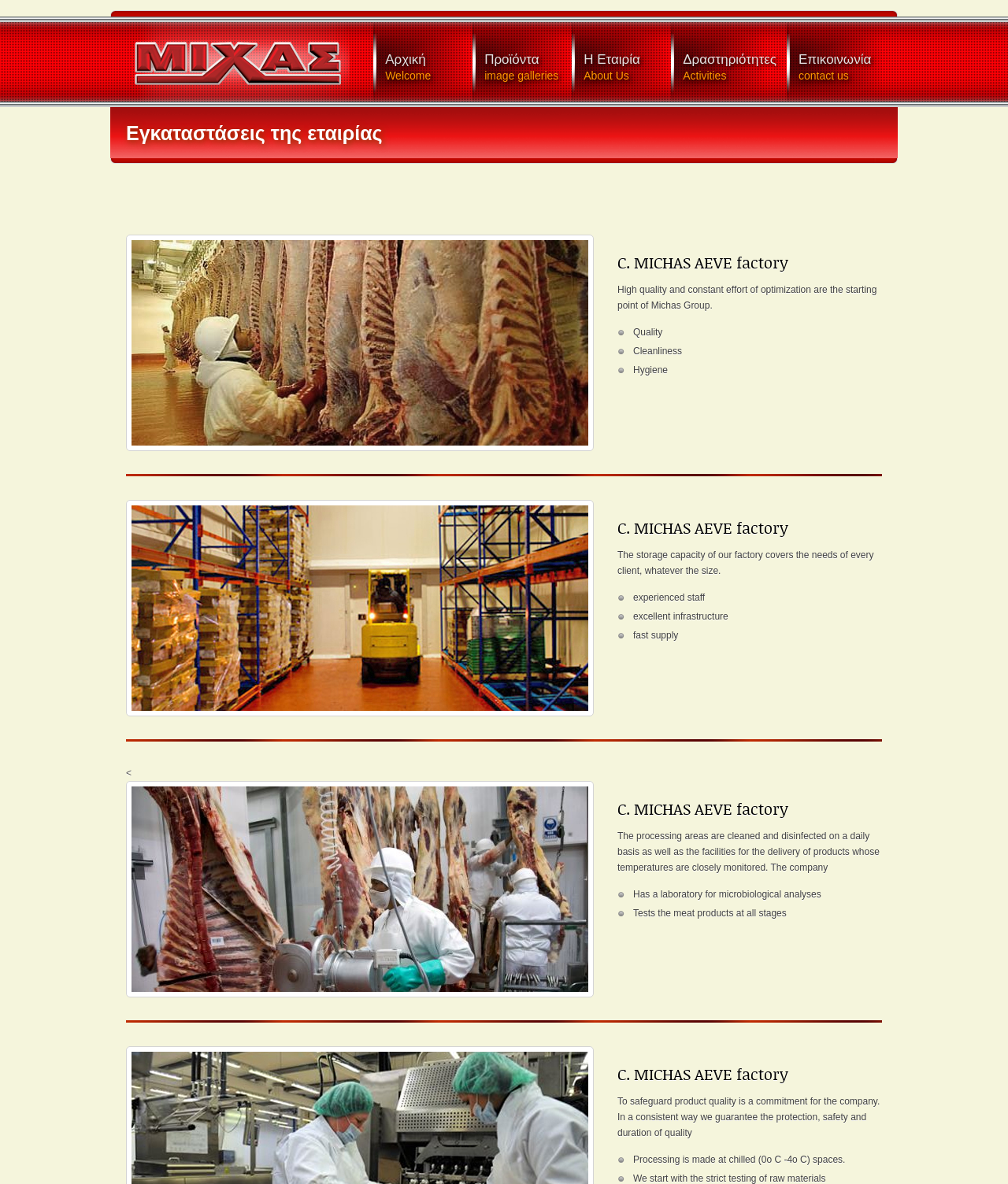Indicate the bounding box coordinates of the element that must be clicked to execute the instruction: "Scroll back to top". The coordinates should be given as four float numbers between 0 and 1, i.e., [left, top, right, bottom].

[0.977, 0.828, 0.996, 0.848]